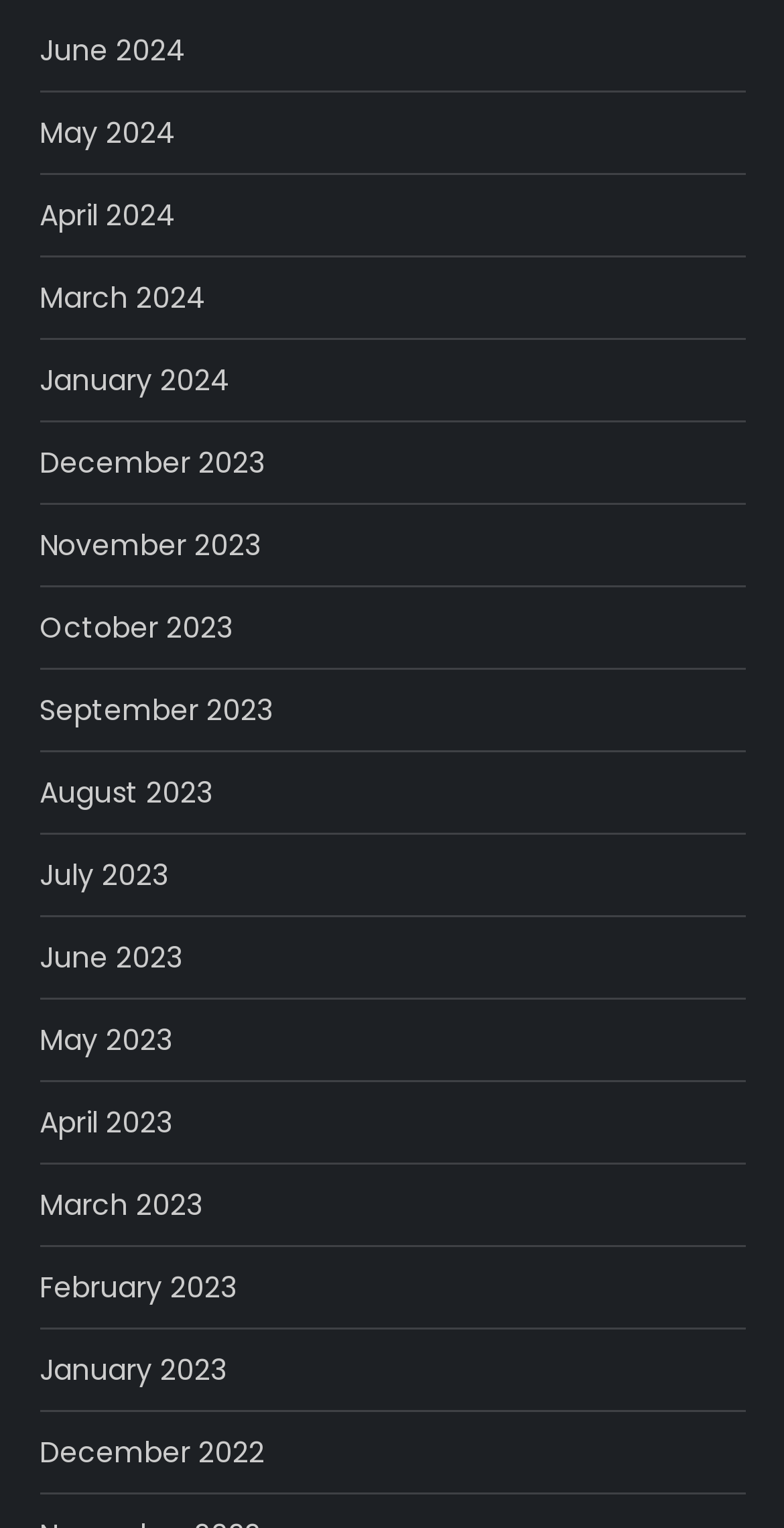What is the position of the link 'July 2023'?
Based on the visual information, provide a detailed and comprehensive answer.

By comparing the y1 and y2 coordinates of the links, I found that the link 'July 2023' has a y1 coordinate of 0.556 and a y2 coordinate of 0.59, which indicates that it is located in the middle of the list.